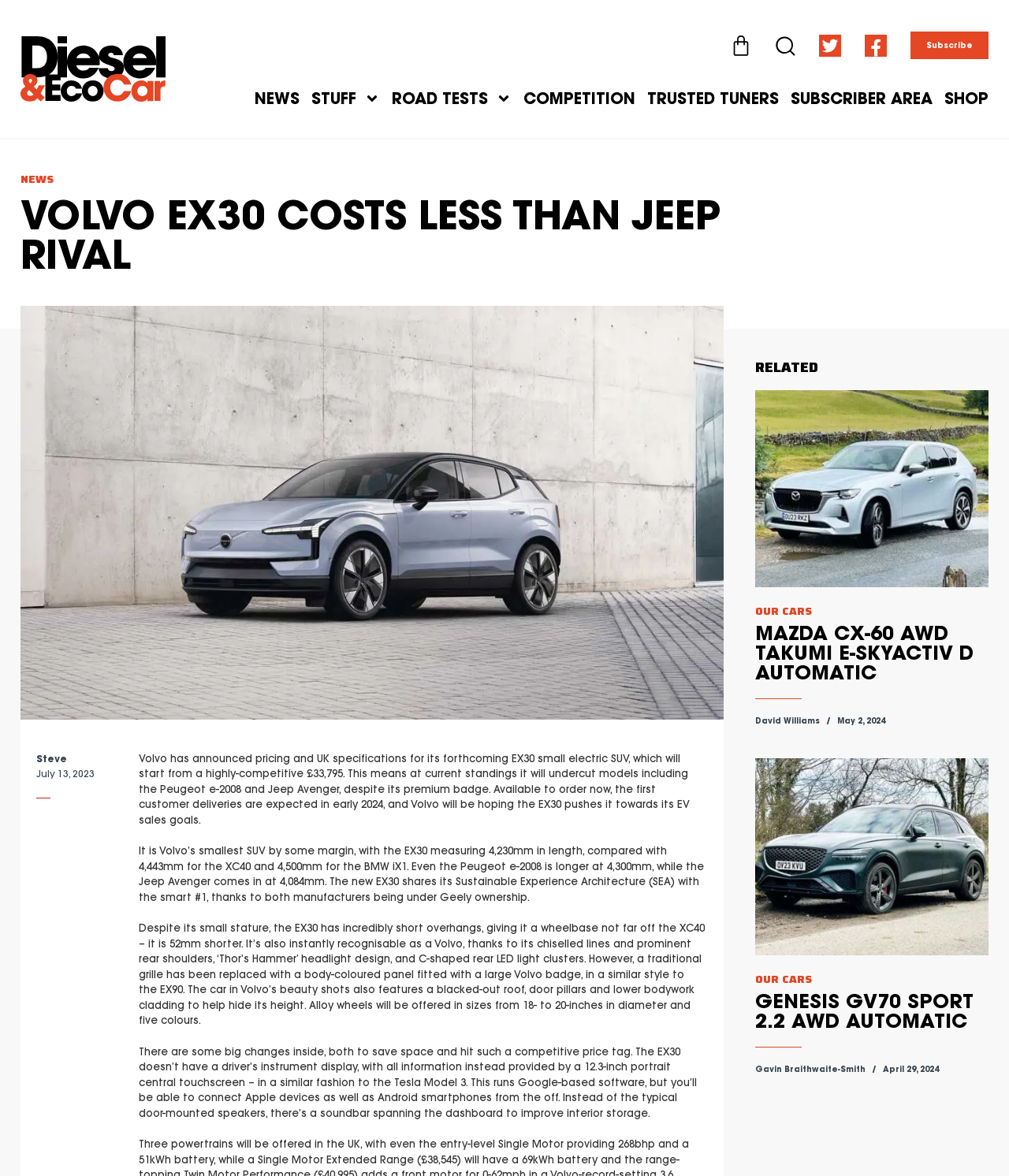Explain in detail what you observe on this webpage.

The webpage is about the Volvo EX30, a small electric SUV, and its pricing and UK specifications. At the top, there are several links and images, including a basket icon, a subscribe button, and navigation links to NEWS, STUFF, ROAD TESTS, COMPETITION, TRUSTED TUNERS, SUBSCRIBER AREA, and SHOP. 

Below these links, there are two headings: "NEWS" and "VOLVO EX30 COSTS LESS THAN JEEP RIVAL". Next to these headings, there is an image of the Diesel & Eco Car logo. 

The main content of the webpage is a news article about the Volvo EX30, which starts with a brief summary of the car's pricing and features. The article is divided into four paragraphs, each describing different aspects of the car, such as its size, design, and interior features. 

On the right side of the article, there is a section titled "RELATED" with two links to other car reviews. Each link has a heading and a brief description of the reviewed car.